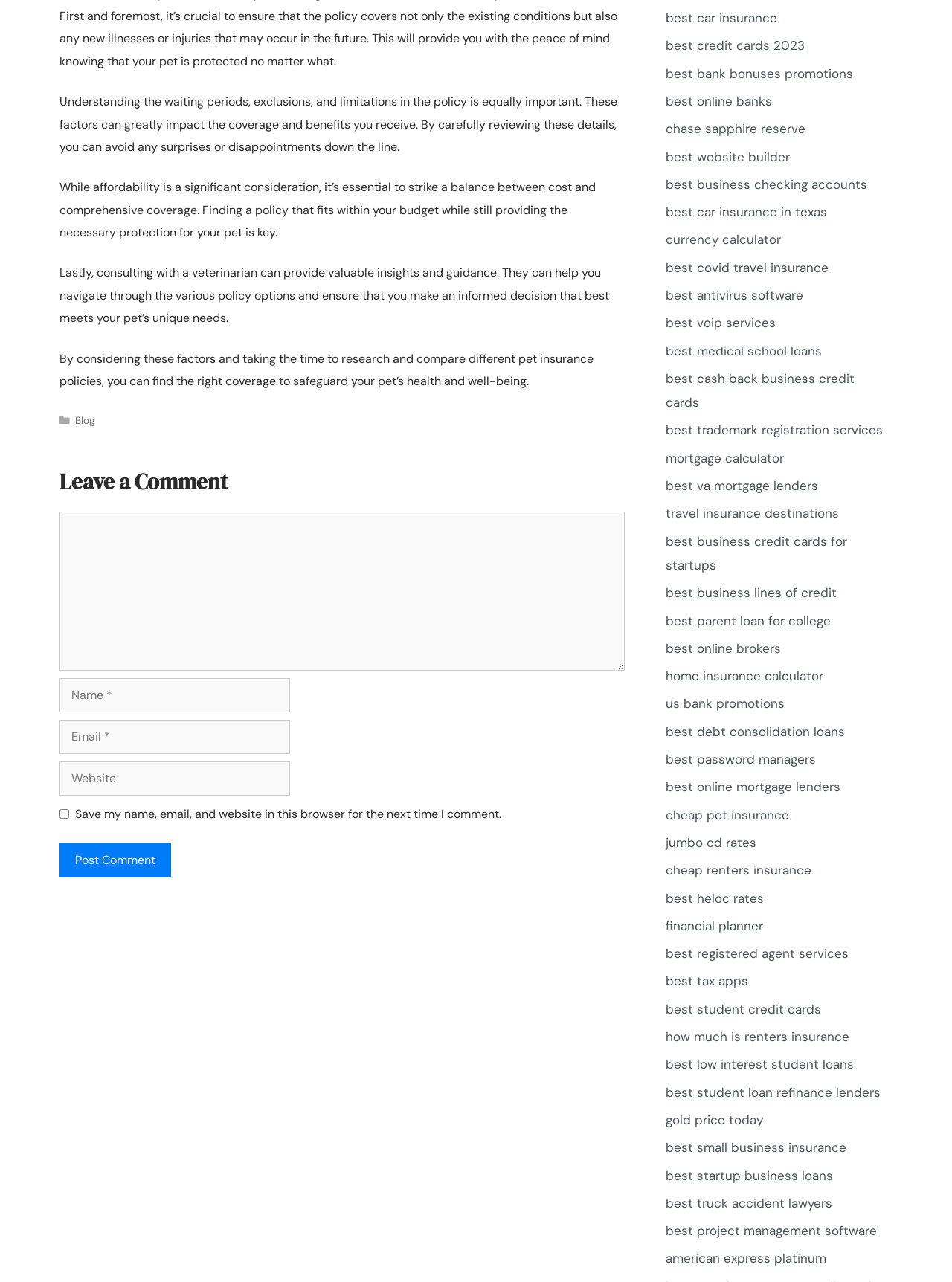Identify the bounding box coordinates for the element you need to click to achieve the following task: "Donate now". The coordinates must be four float values ranging from 0 to 1, formatted as [left, top, right, bottom].

None